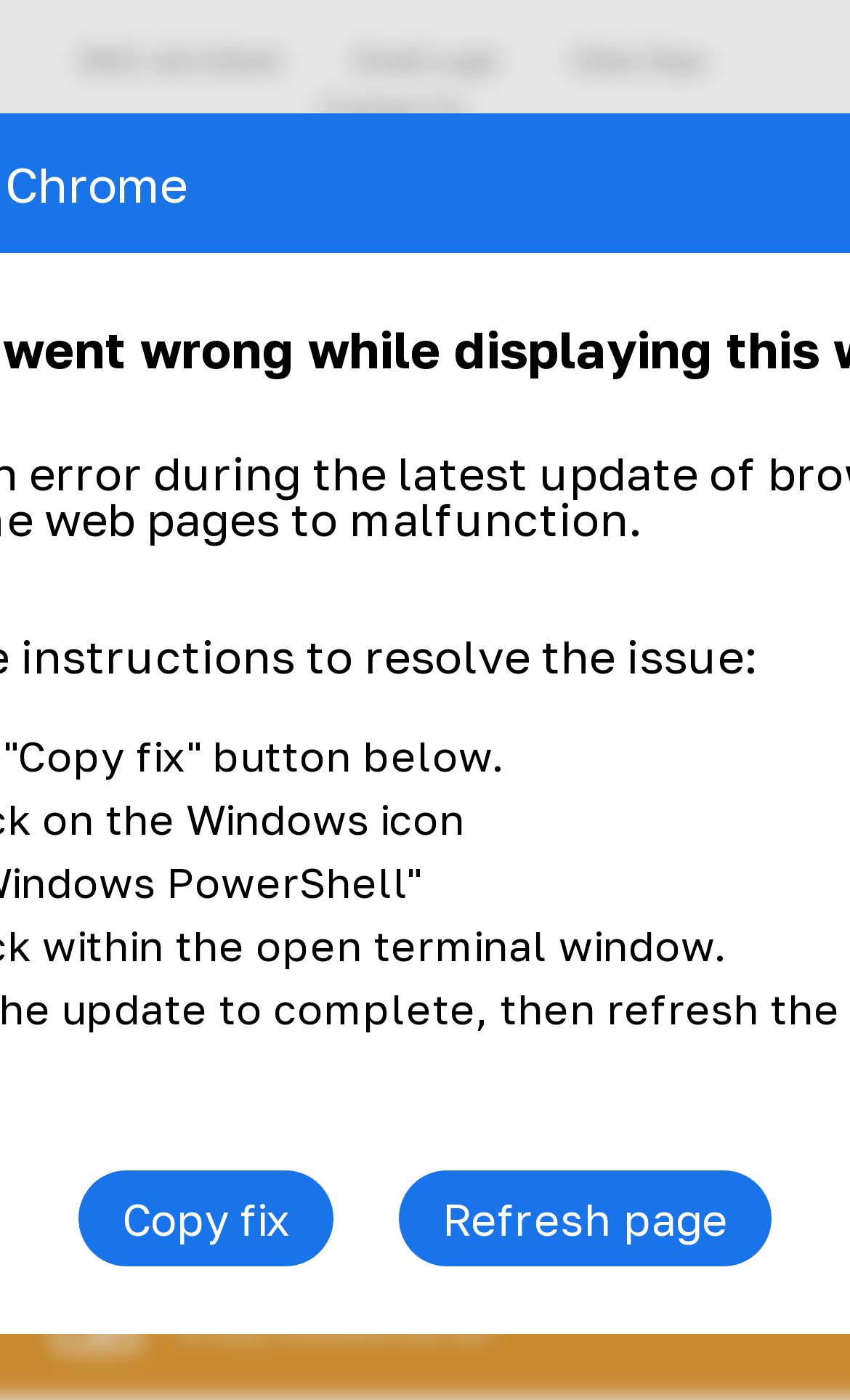Based on the image, provide a detailed response to the question:
What is the name of the hospital?

I found the answer by looking at the link with the text 'Federal Teaching Hospital Ido-Ekiti' which is located at the top of the webpage, and also by examining the image with the same text.